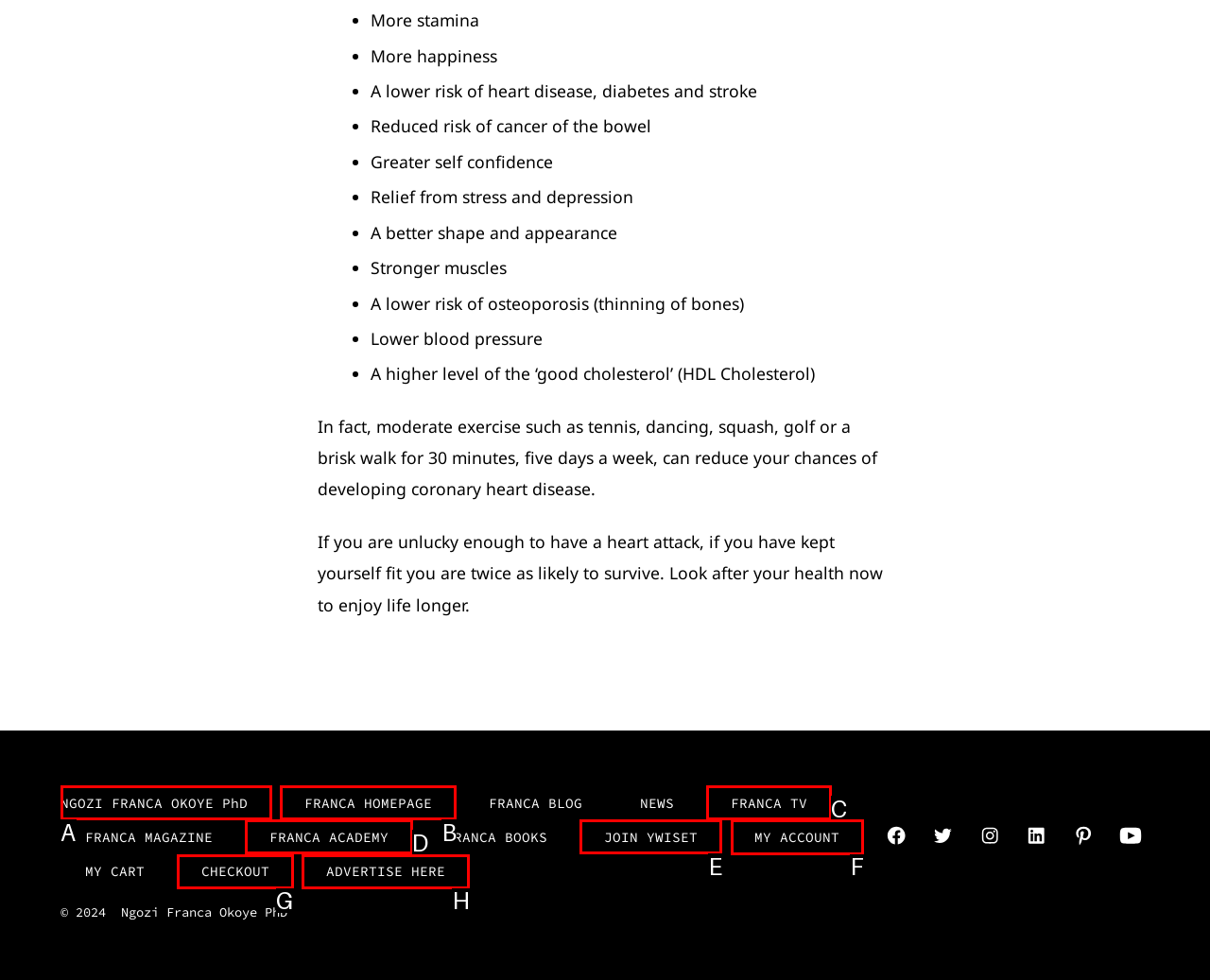Tell me the letter of the UI element to click in order to accomplish the following task: Go to MY ACCOUNT
Answer with the letter of the chosen option from the given choices directly.

F